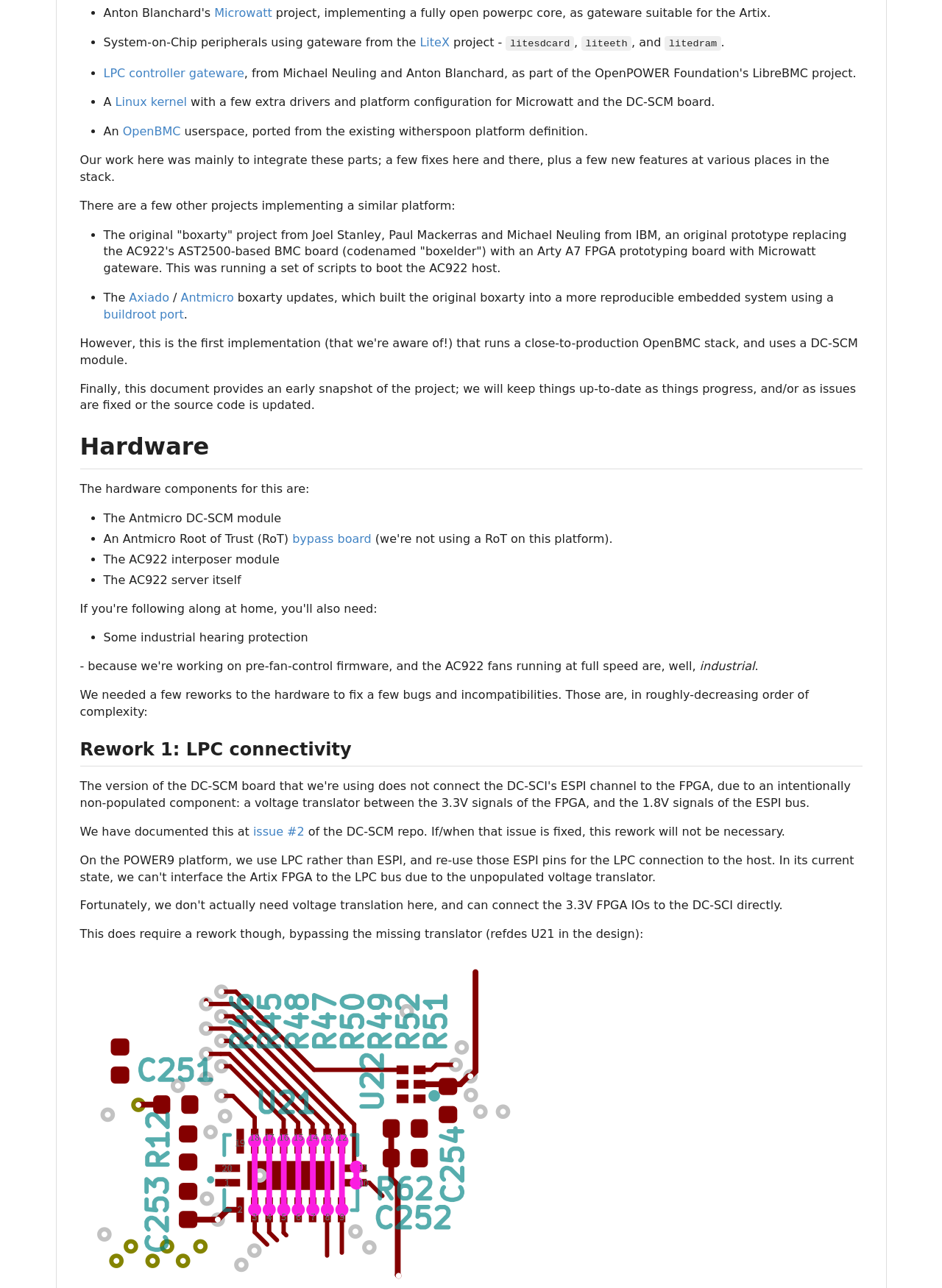Using the format (top-left x, top-left y, bottom-right x, bottom-right y), and given the element description, identify the bounding box coordinates within the screenshot: Microwatt

[0.228, 0.004, 0.289, 0.015]